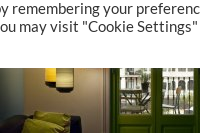What color are the doors on the right?
Refer to the image and provide a one-word or short phrase answer.

Bright green